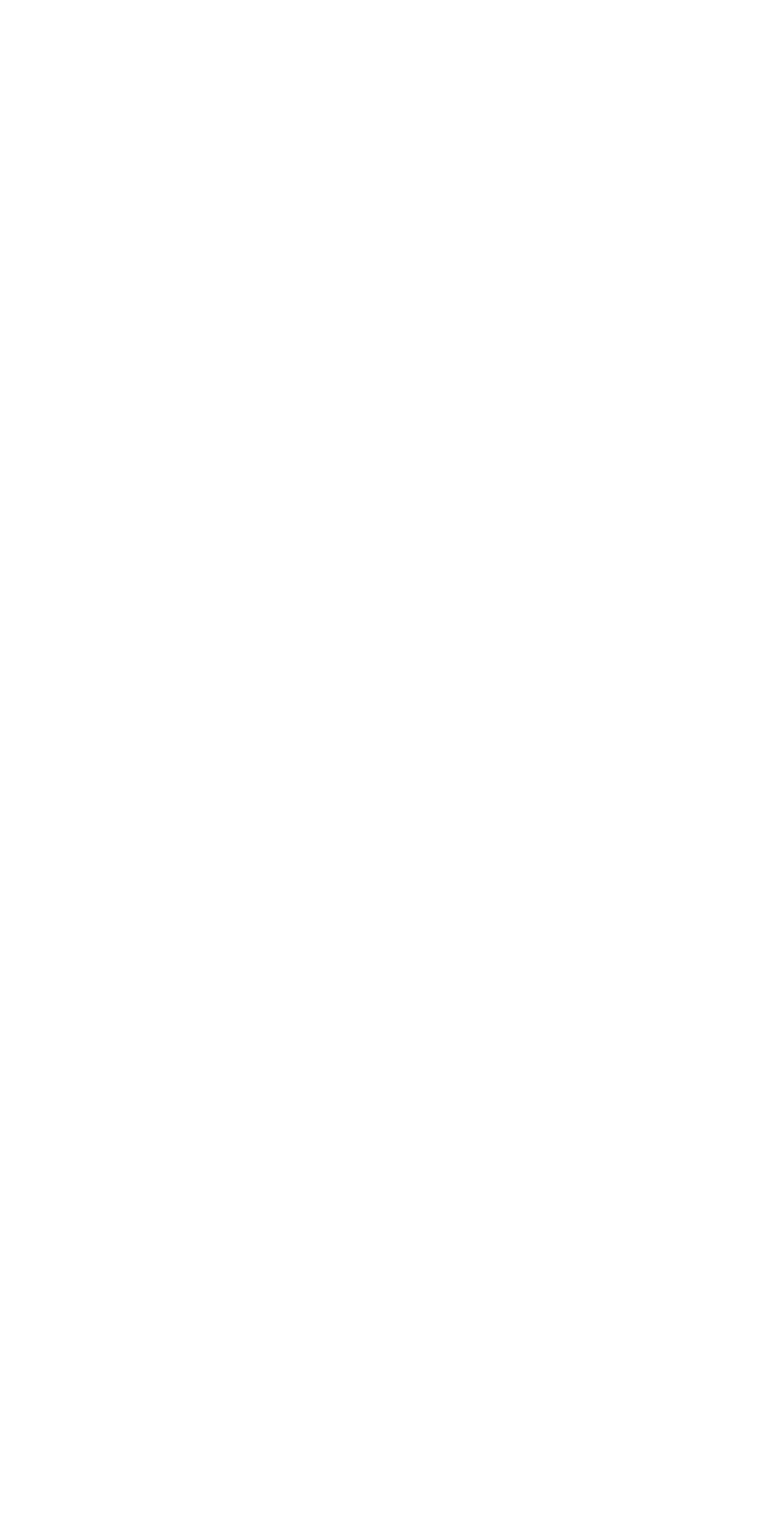Respond concisely with one word or phrase to the following query:
What is the purpose of the textbox with label 'Email*'? 

Enter email